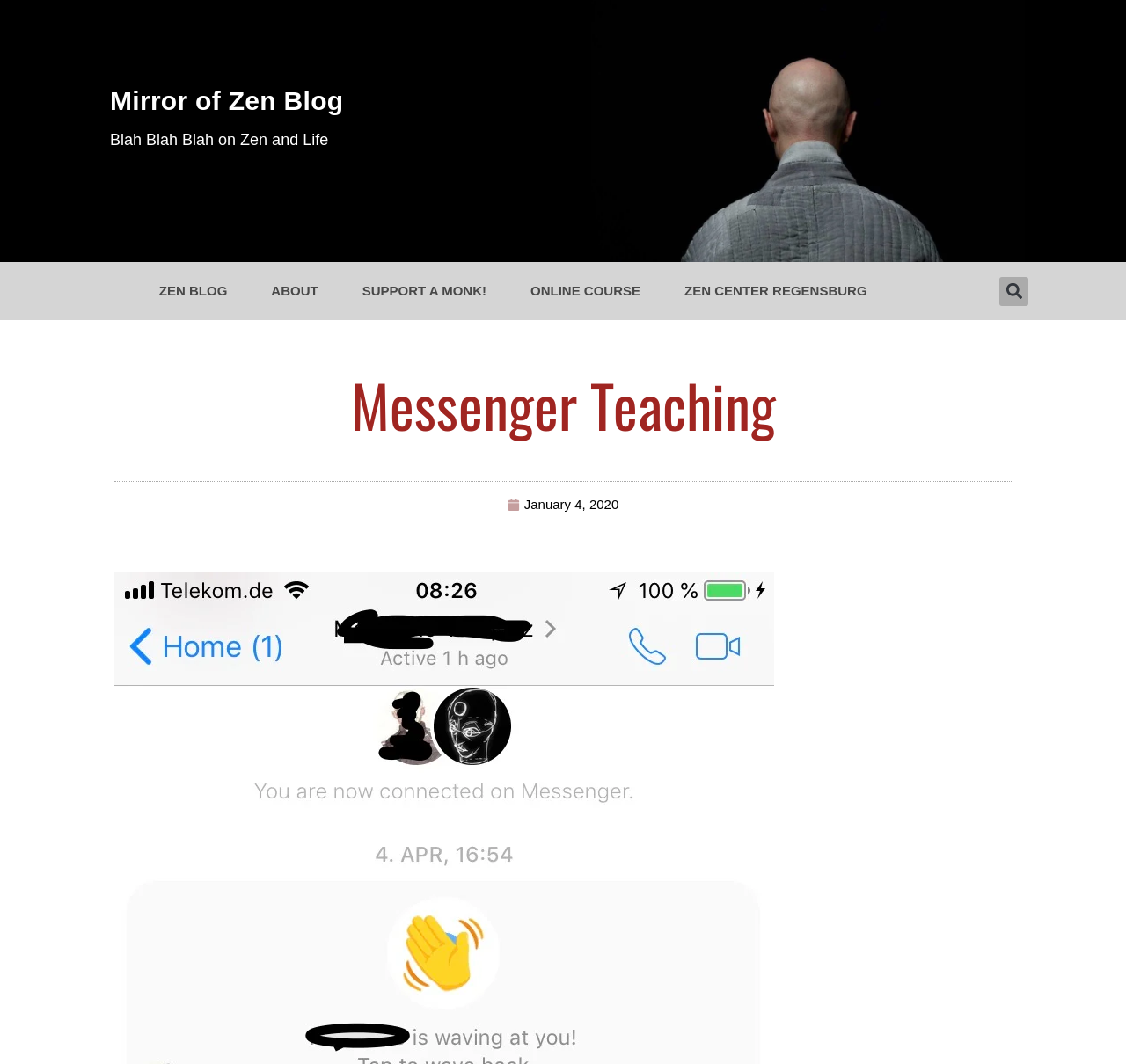Using the details from the image, please elaborate on the following question: What is the category of the blog post?

I determined the answer by looking at the heading element with the text 'Blah Blah Blah on Zen and Life', which indicates that the category of the blog post is related to Zen and Life.